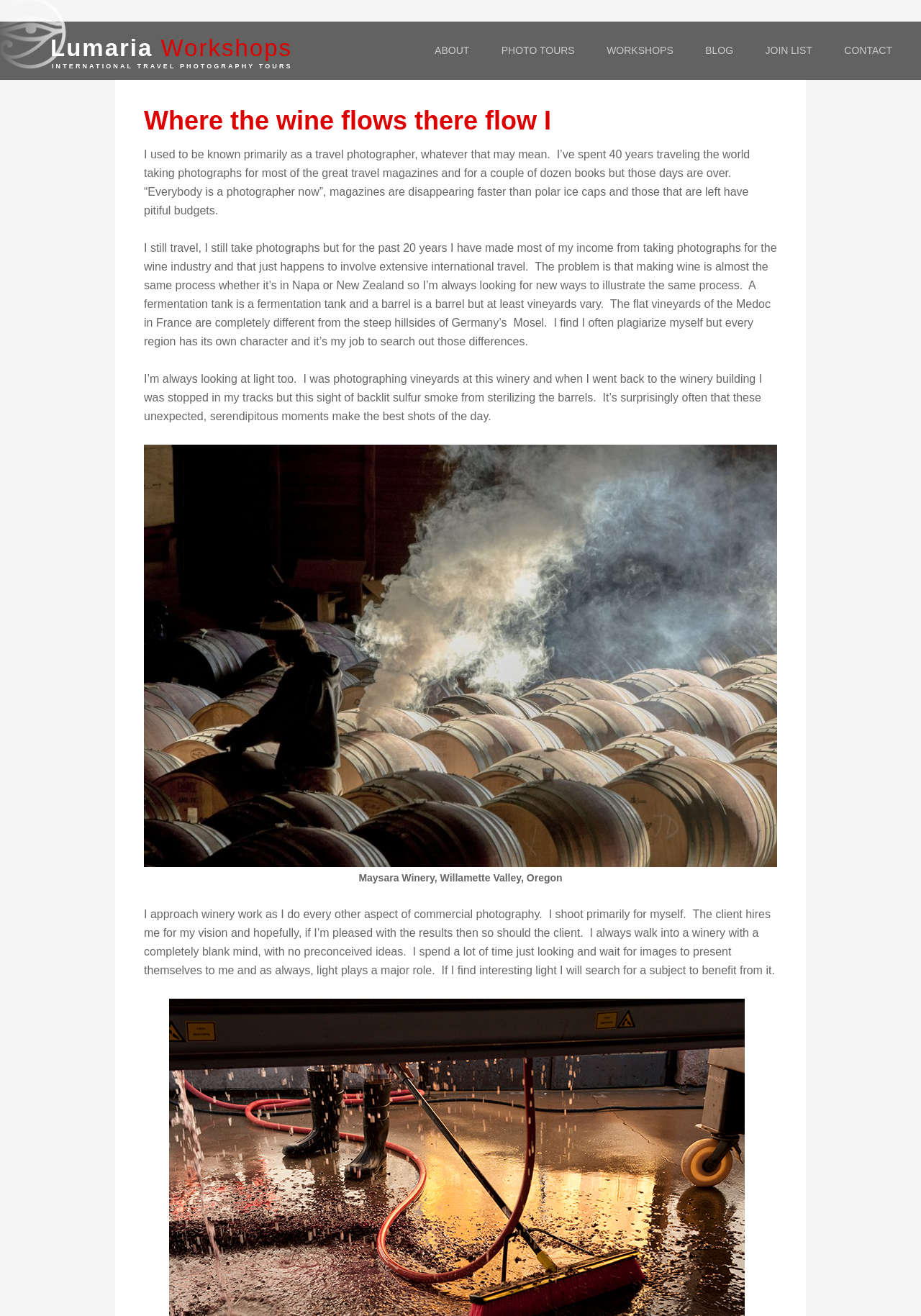Please identify the coordinates of the bounding box for the clickable region that will accomplish this instruction: "Click on ABOUT".

[0.456, 0.016, 0.525, 0.061]